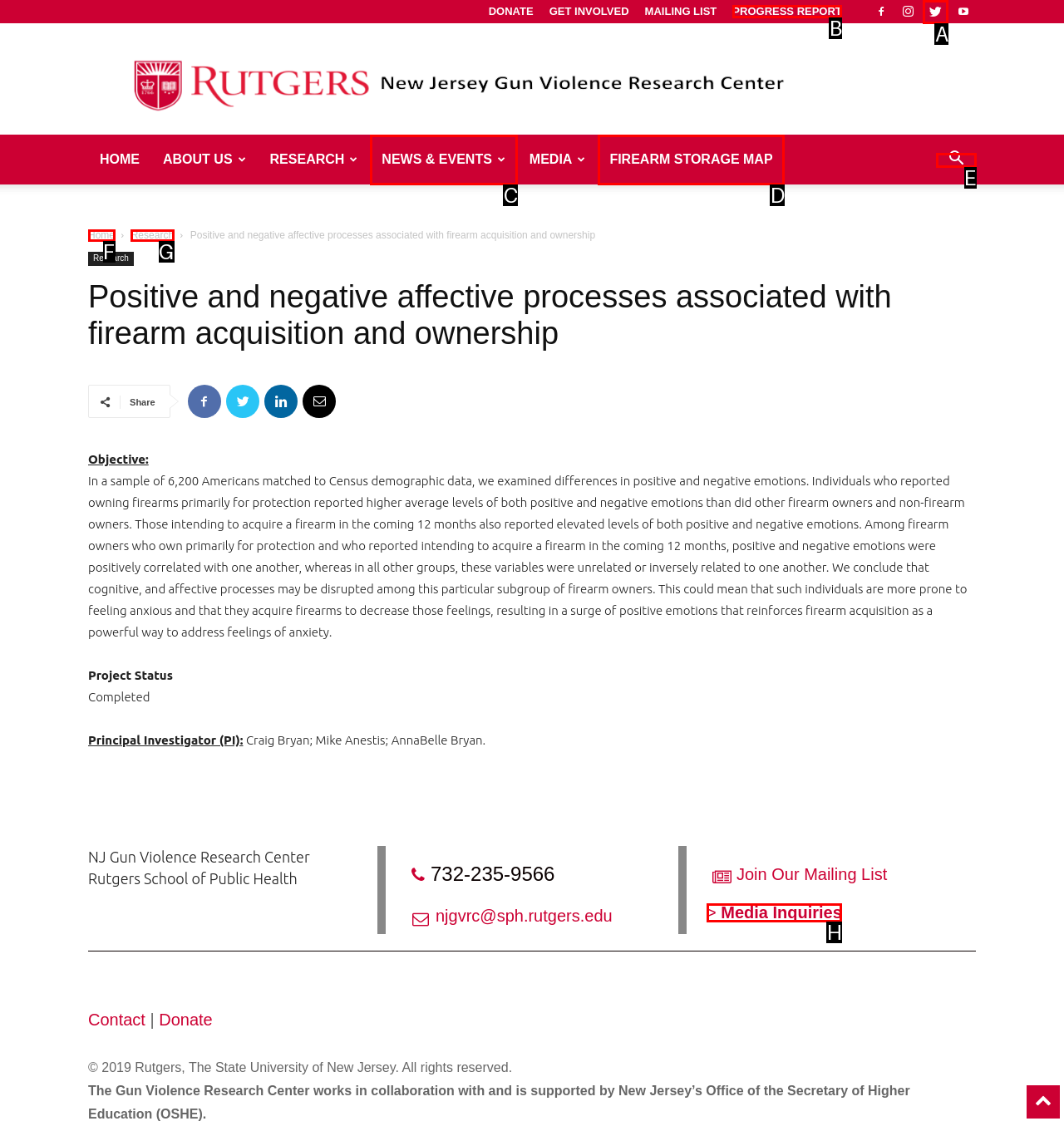Choose the option that aligns with the description: News & Events
Respond with the letter of the chosen option directly.

C